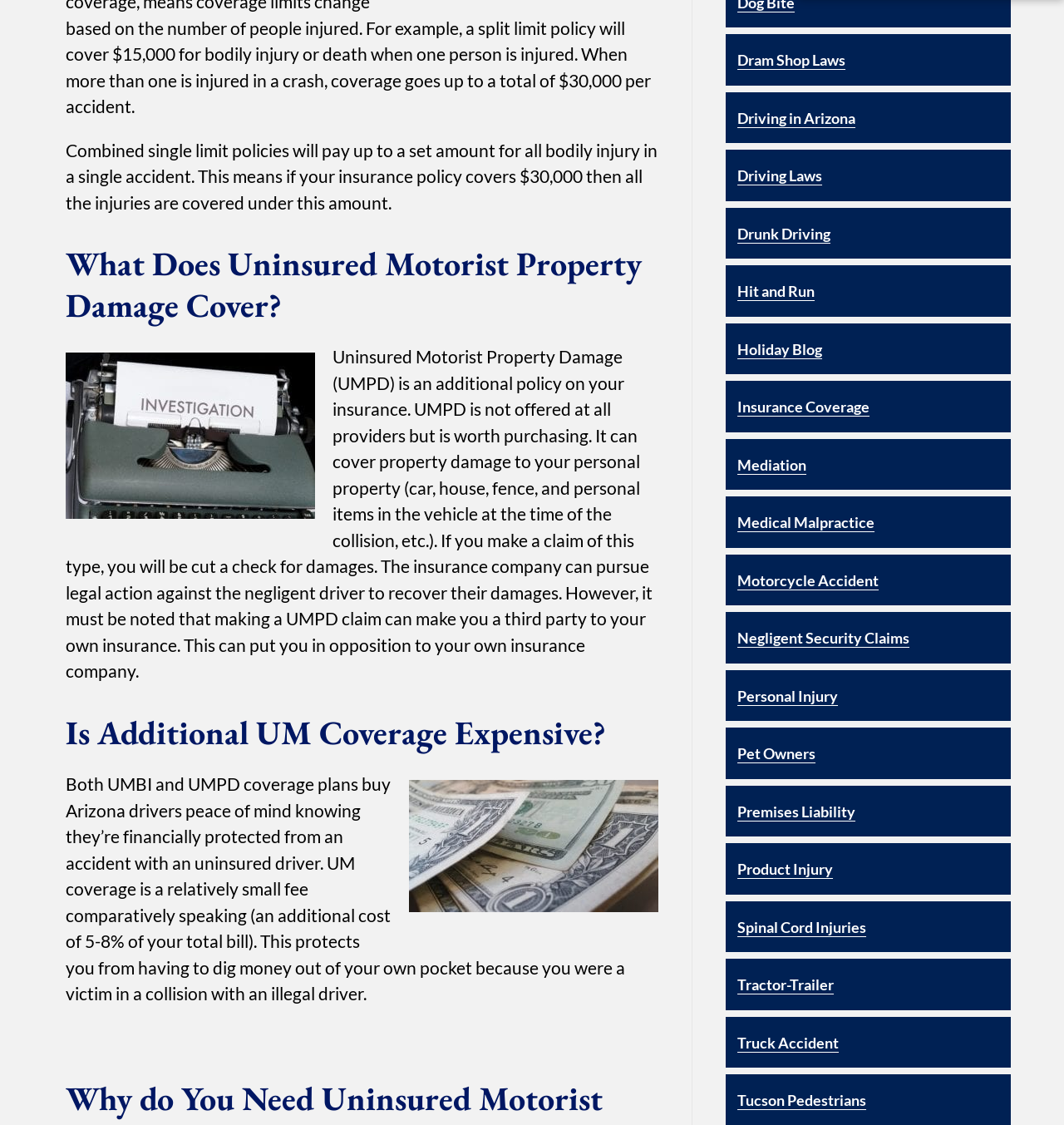Indicate the bounding box coordinates of the element that must be clicked to execute the instruction: "Click on 'Insurance Coverage'". The coordinates should be given as four float numbers between 0 and 1, i.e., [left, top, right, bottom].

[0.693, 0.354, 0.817, 0.37]